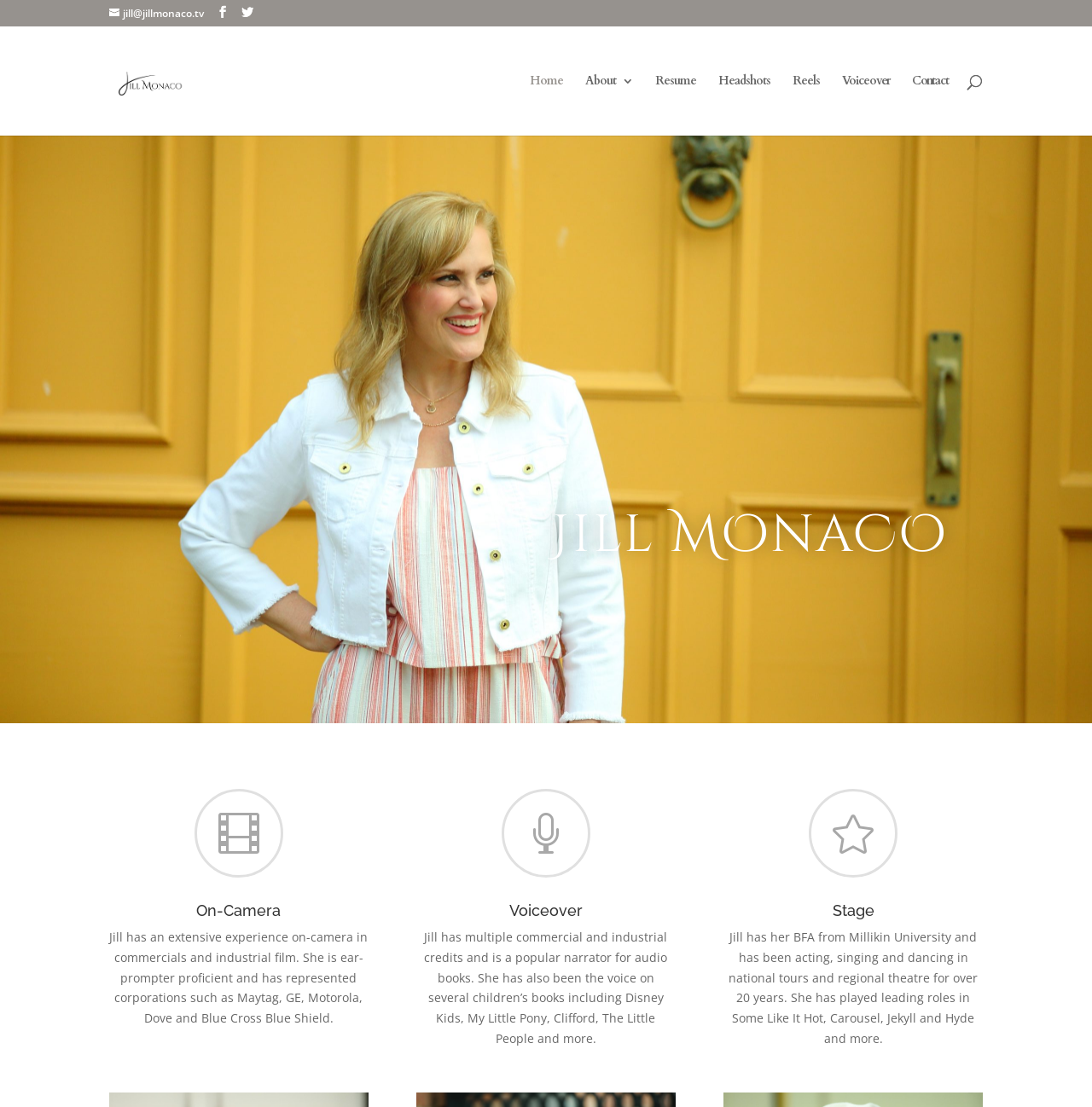Show me the bounding box coordinates of the clickable region to achieve the task as per the instruction: "Visit the company's Facebook page".

None